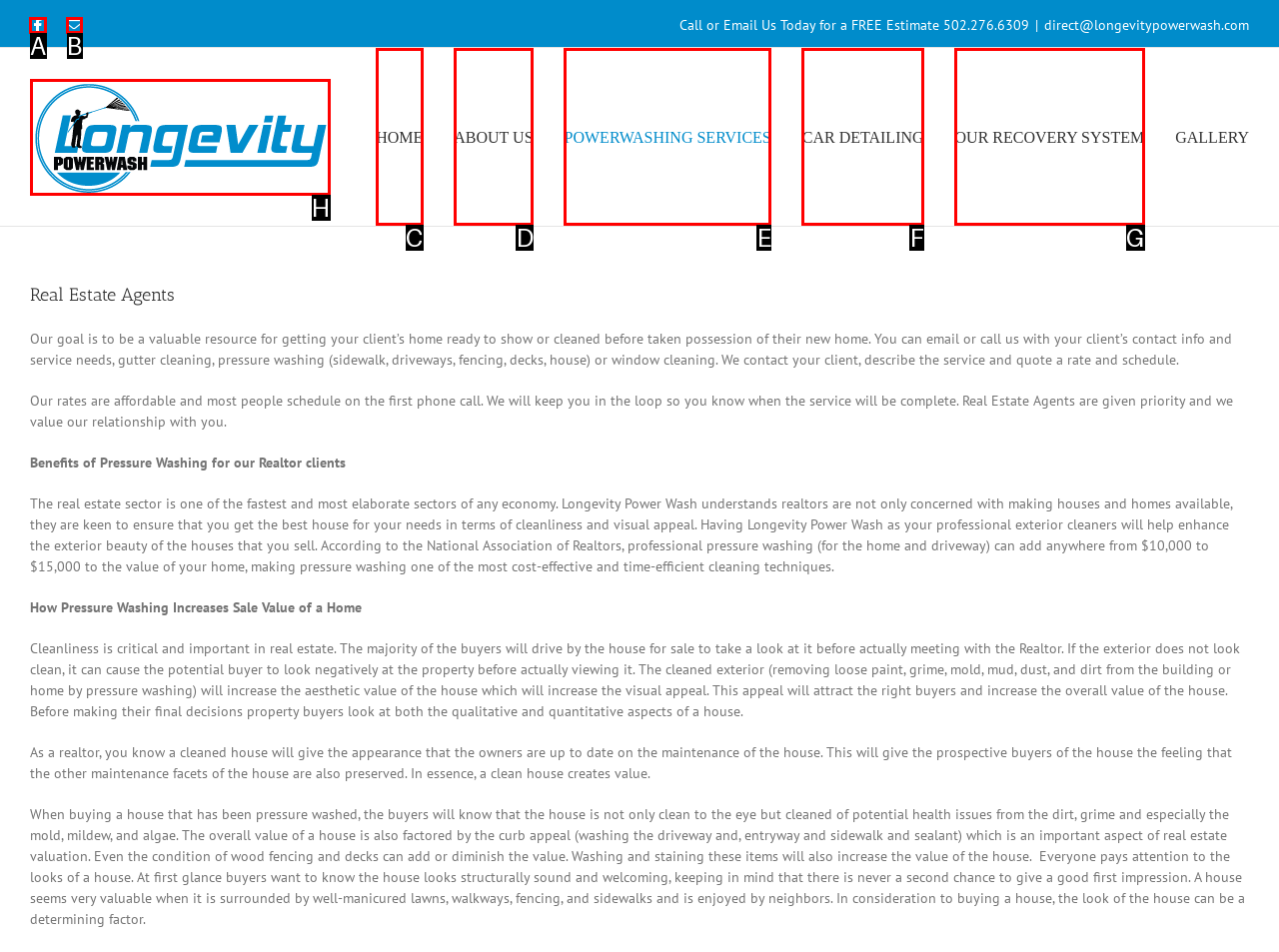Identify the letter of the option to click in order to Click Facebook link. Answer with the letter directly.

A